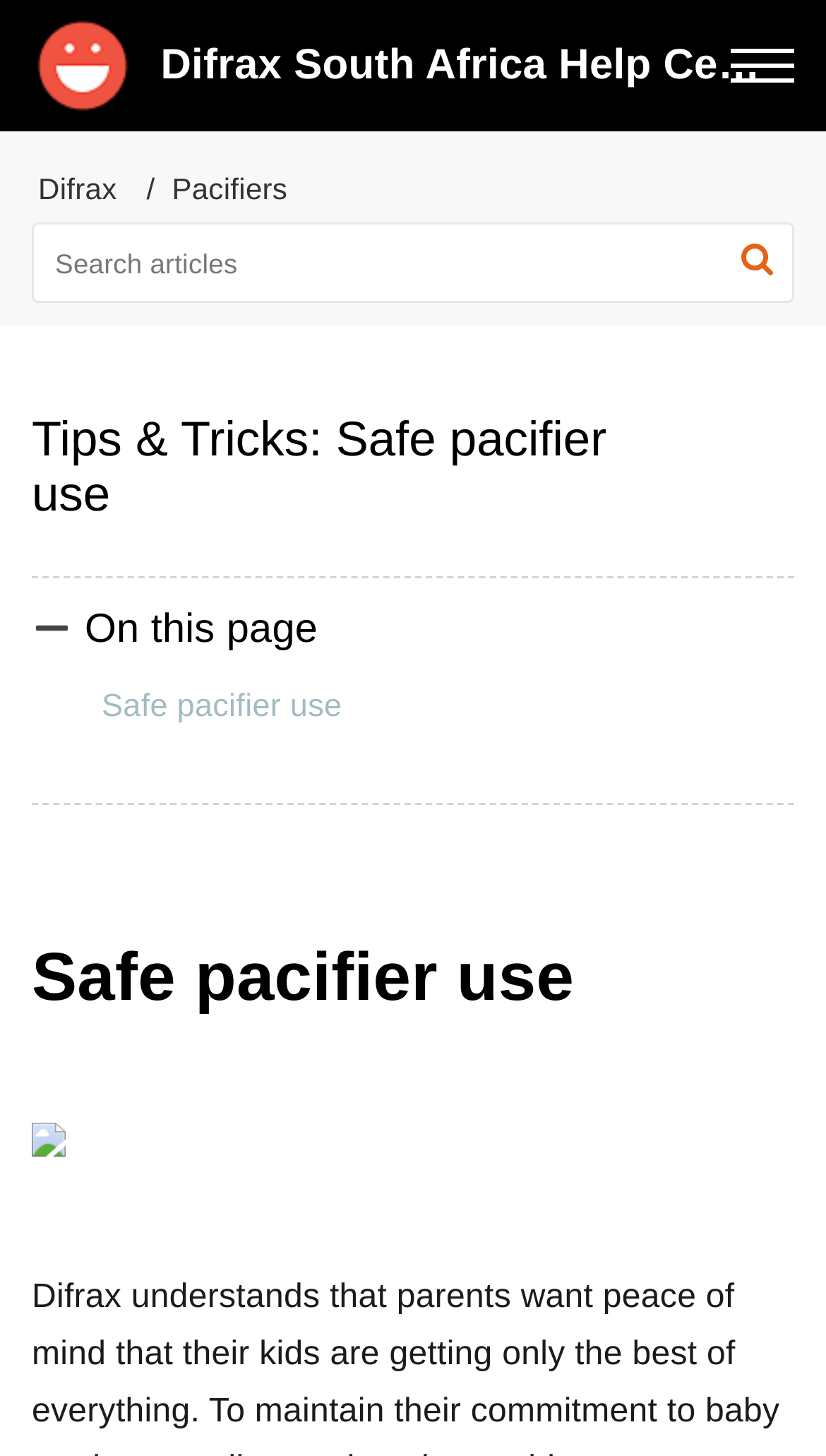What is the topic of the tips and tricks section?
Offer a detailed and full explanation in response to the question.

I inferred this answer by looking at the heading element with the text 'Tips & Tricks: Safe pacifier use', which suggests that the topic of the tips and tricks section is safe pacifier use.